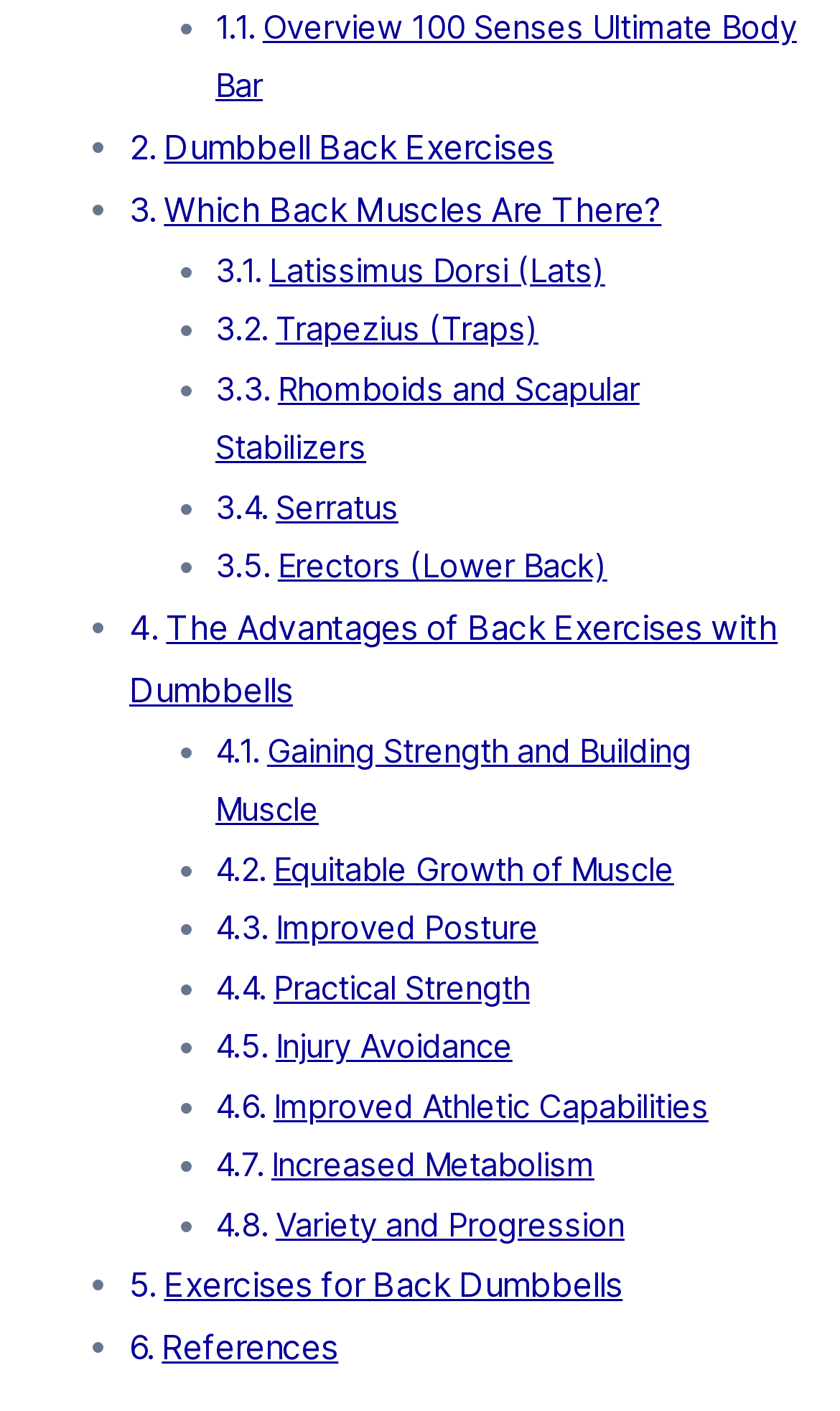Based on the image, provide a detailed and complete answer to the question: 
What type of equipment is used for back exercises?

The webpage mentions 'Dumbbell Back Exercises' and 'Exercises for Back Dumbbells', indicating that dumbbells are used for back exercises.